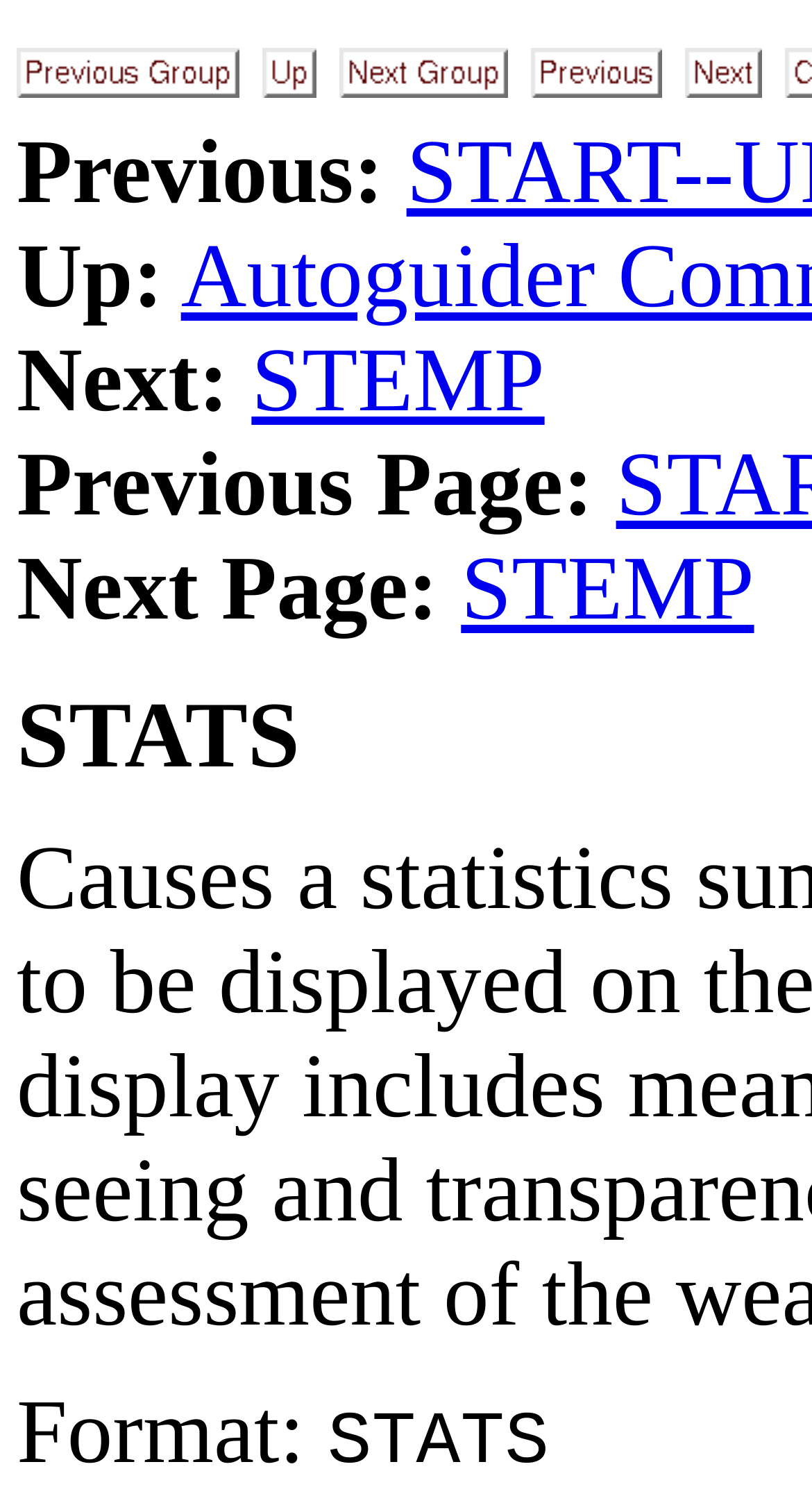Locate the bounding box coordinates of the area where you should click to accomplish the instruction: "click the first link".

[0.021, 0.048, 0.295, 0.071]